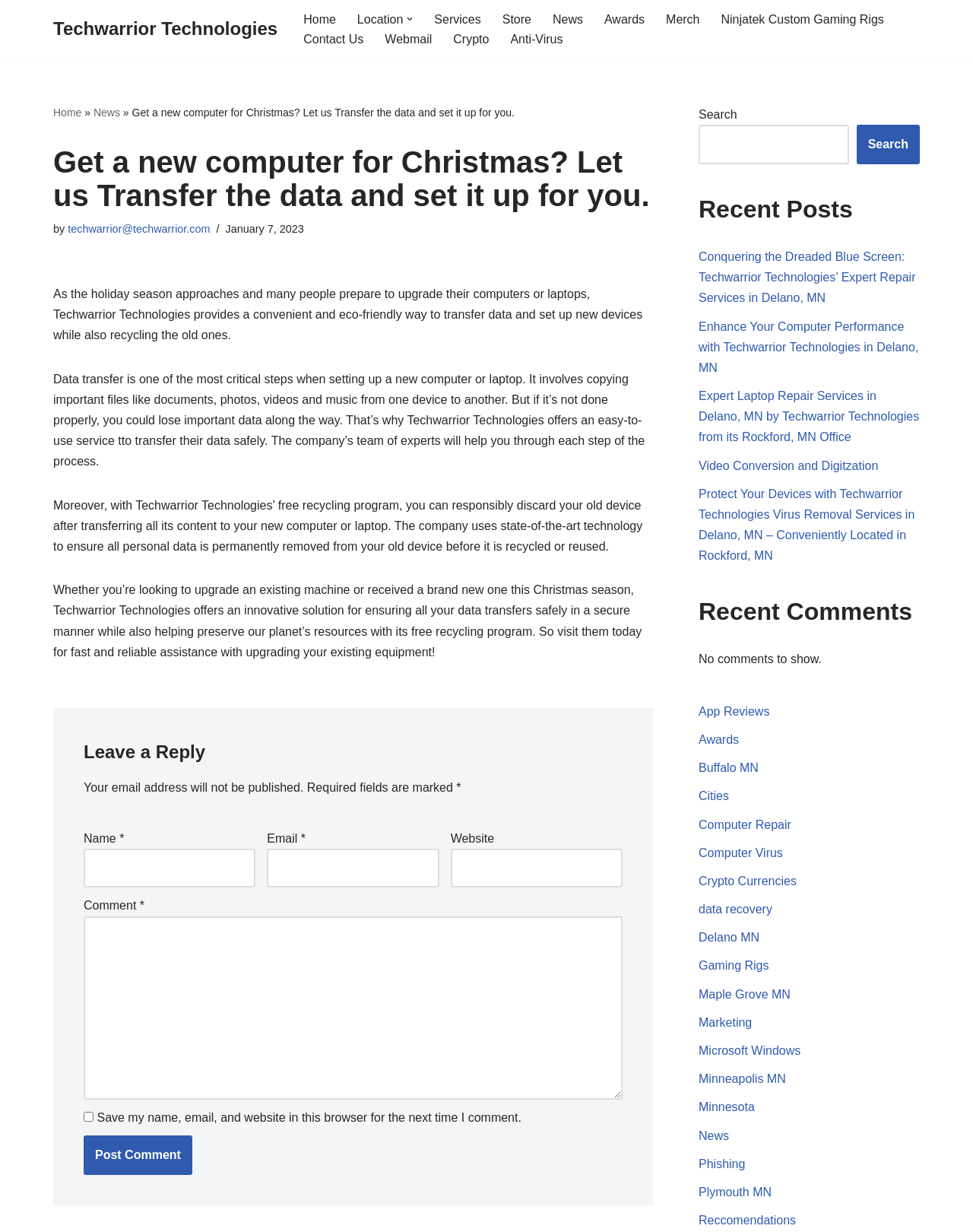Find the bounding box coordinates of the clickable region needed to perform the following instruction: "Contact Deutsche Sozialversicherung Europavertretung". The coordinates should be provided as four float numbers between 0 and 1, i.e., [left, top, right, bottom].

None